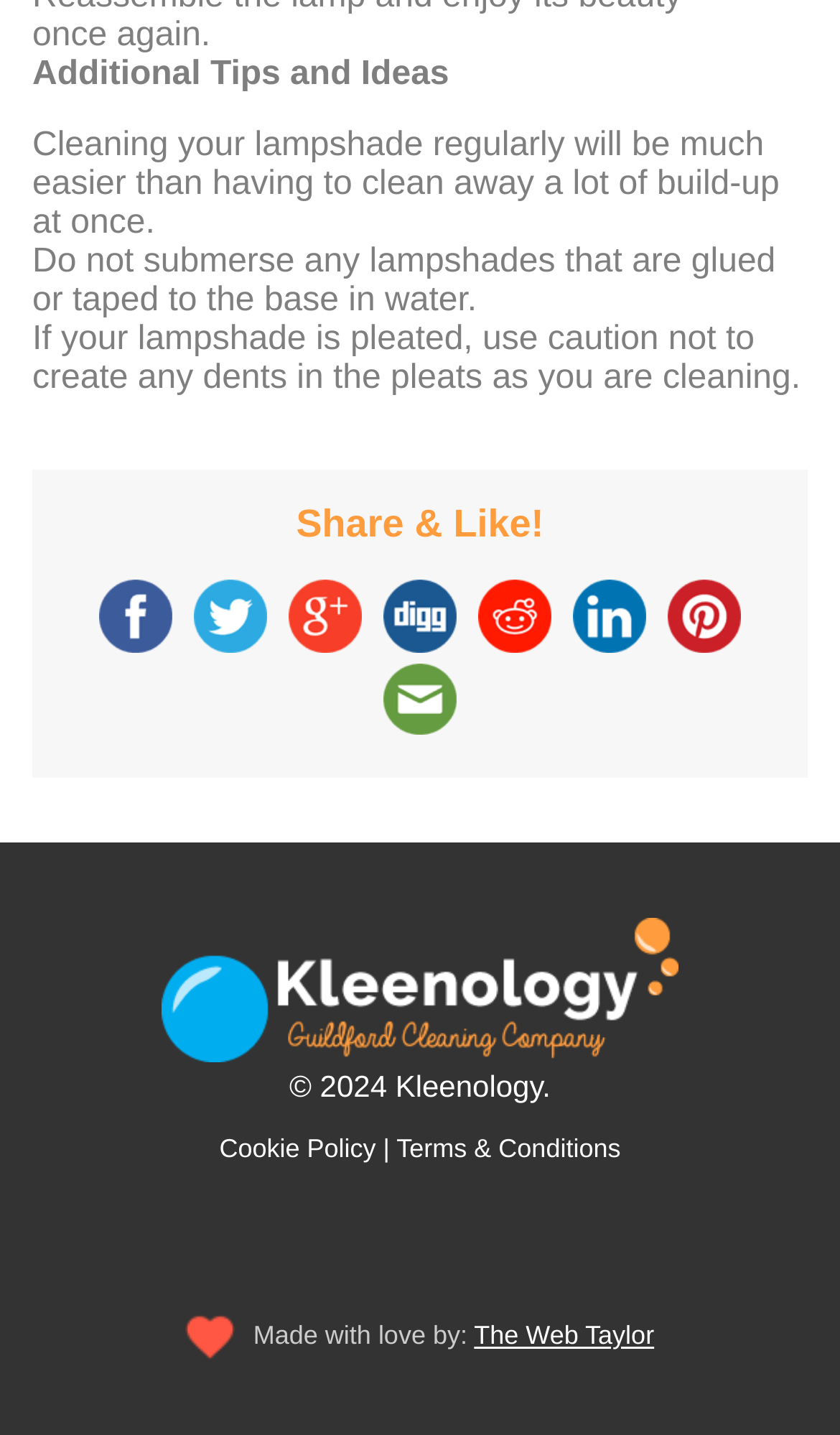Find the bounding box coordinates for the area that must be clicked to perform this action: "Check Terms & Conditions".

[0.472, 0.79, 0.739, 0.811]